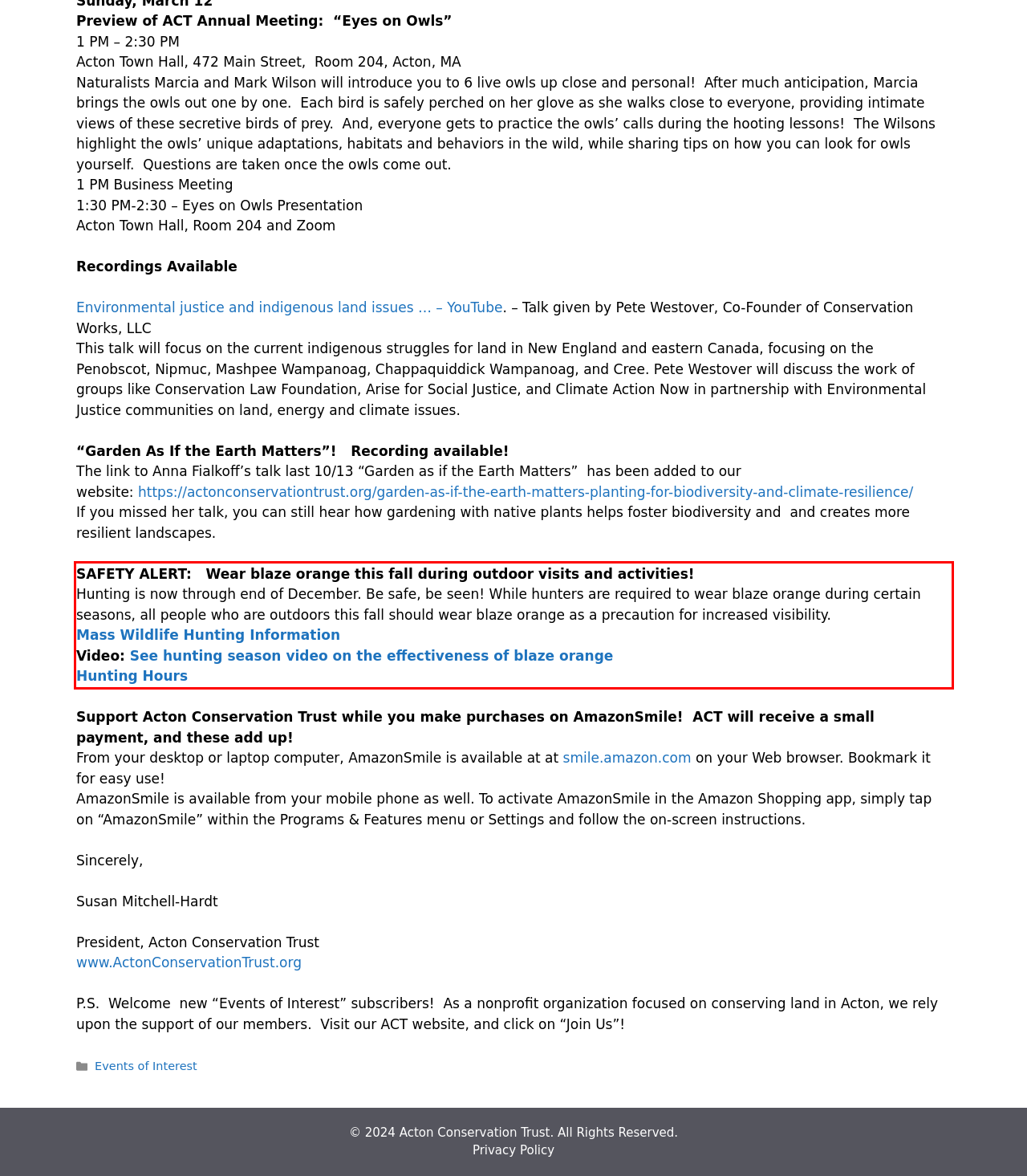You have a screenshot of a webpage with a red bounding box. Identify and extract the text content located inside the red bounding box.

SAFETY ALERT: Wear blaze orange this fall during outdoor visits and activities! Hunting is now through end of December. Be safe, be seen! While hunters are required to wear blaze orange during certain seasons, all people who are outdoors this fall should wear blaze orange as a precaution for increased visibility. Mass Wildlife Hunting Information Video: See hunting season video on the effectiveness of blaze orange Hunting Hours